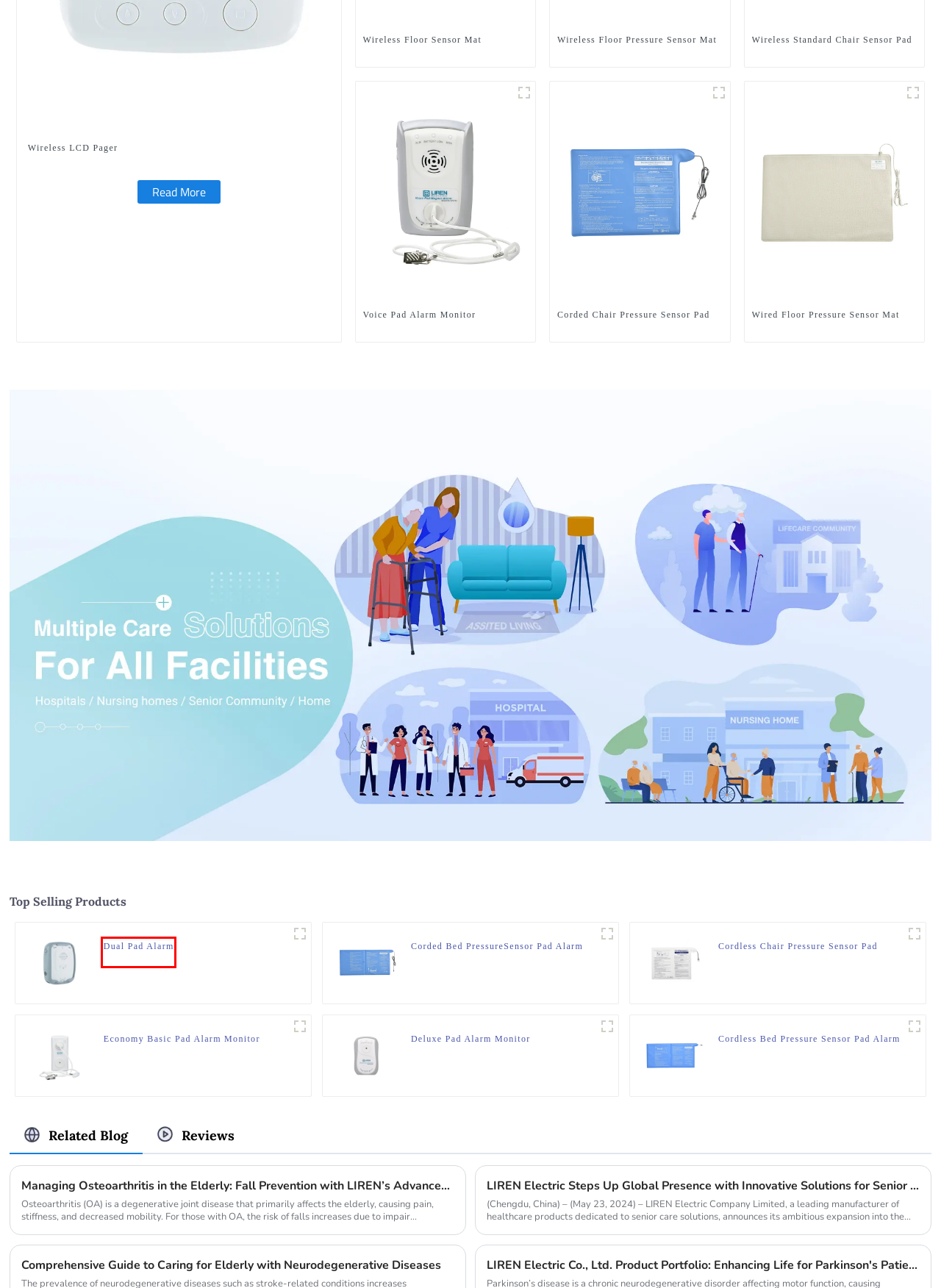You have a screenshot of a webpage with a red bounding box around an element. Identify the webpage description that best fits the new page that appears after clicking the selected element in the red bounding box. Here are the candidates:
A. Comprehensive Guide to Caring for Elderly with Neurodegenerative Diseases
B. Wired Floor Pressure Sensor Mat - Chengdu Liren Electric Co., Ltd.
C. LIREN Electric Steps Up Global Presence with Innovative Solutions for Senior Care
D. Corded Bed PressureSensor Pad Alarm - Chengdu Liren Electric Co., Ltd.
E. Voice Pad Alarm Monitor - Chengdu Liren Electric Co., Ltd.
F. Wireless Floor Sensor Mat - Chengdu Liren Electric Co., Ltd.
G. Dual Pad Alarm - Chengdu Liren Electric Co., Ltd.
H. Cordless Chair Pressure Sensor Pad - Chengdu Liren Electric Co., Ltd.

G